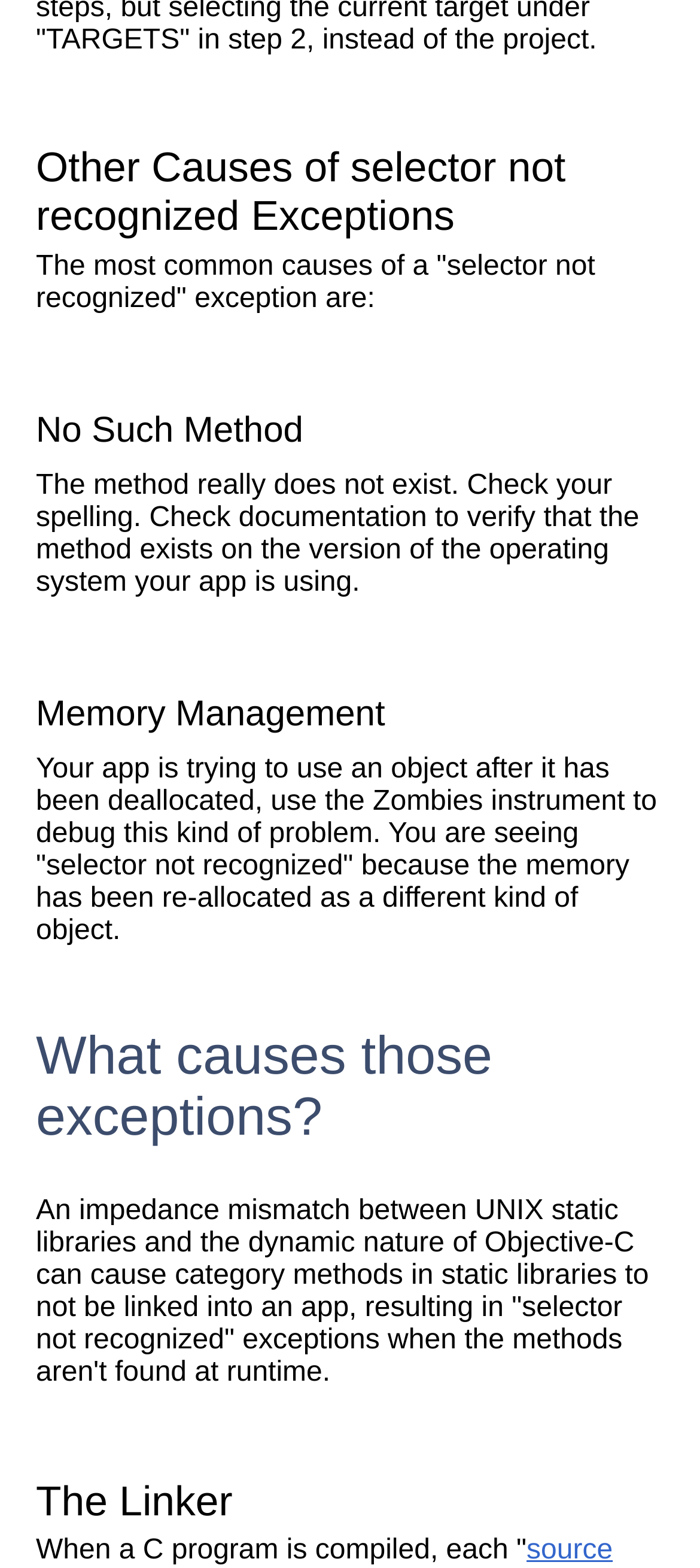Please use the details from the image to answer the following question comprehensively:
What are the common causes of 'selector not recognized' exceptions?

Based on the webpage, the common causes of 'selector not recognized' exceptions are listed, including 'No Such Method', 'Memory Management', and others. These causes are explained in detail on the webpage.